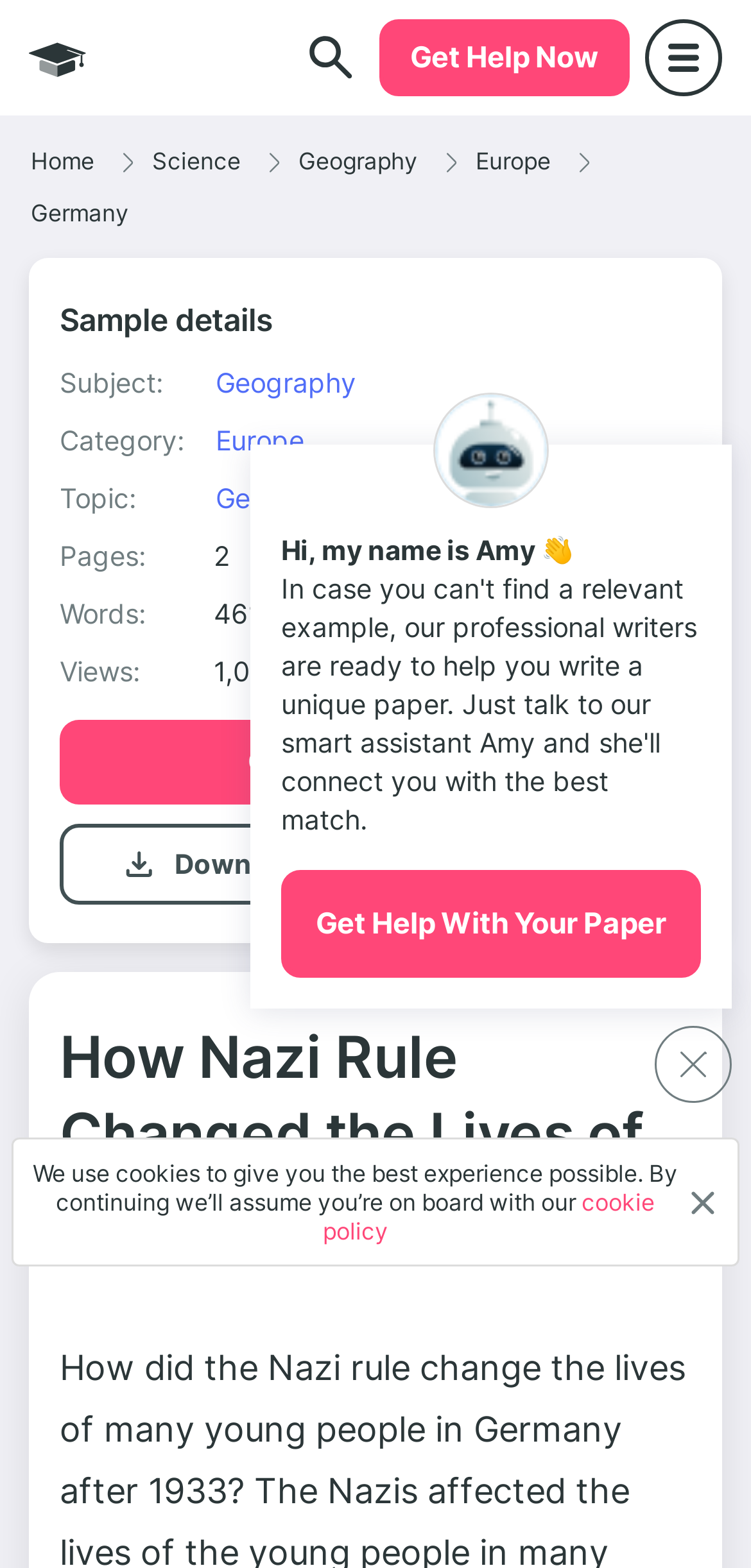Locate the bounding box coordinates of the region to be clicked to comply with the following instruction: "Click the 'Home' link". The coordinates must be four float numbers between 0 and 1, in the form [left, top, right, bottom].

[0.038, 0.092, 0.128, 0.113]